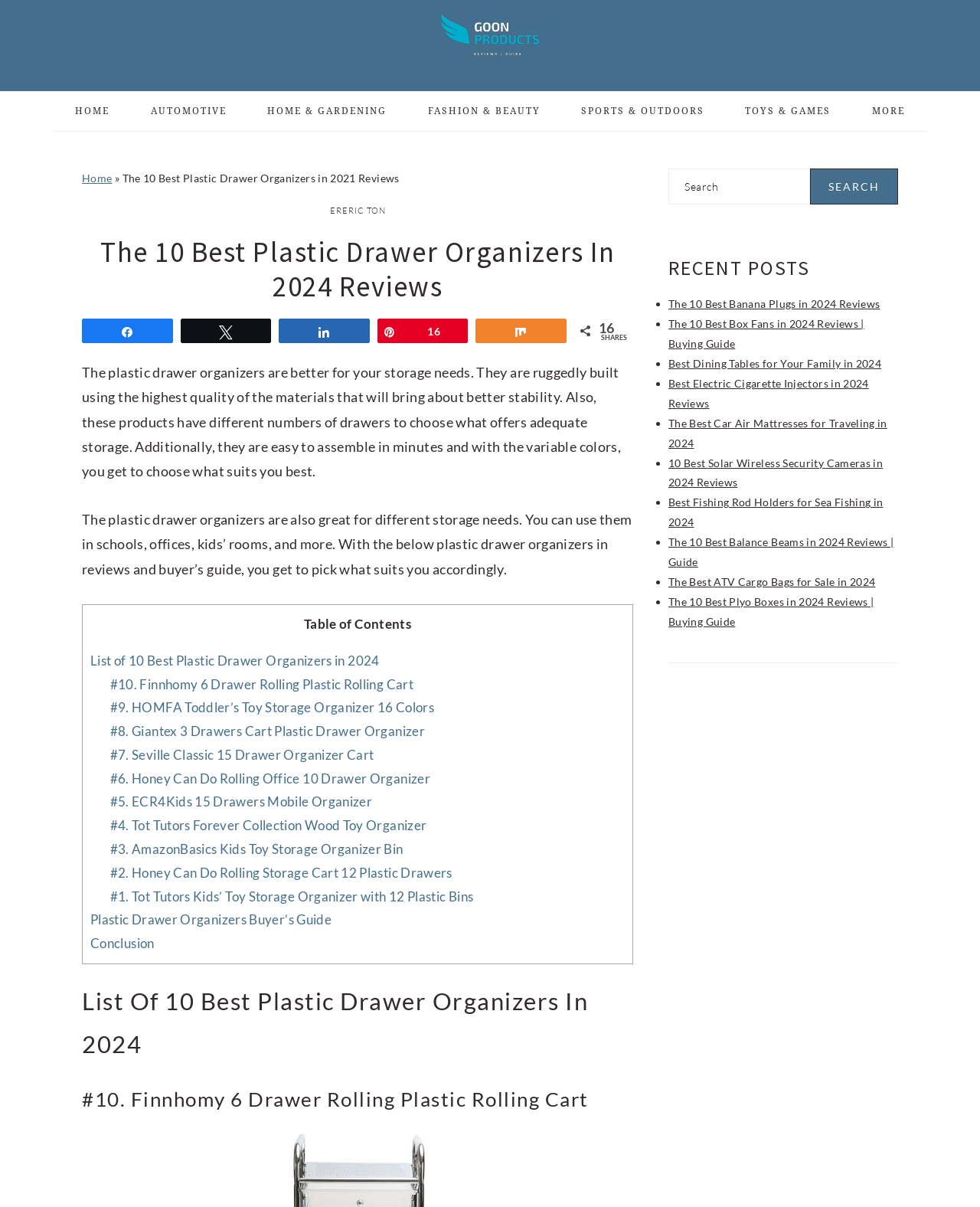Please find and give the text of the main heading on the webpage.

The 10 Best Plastic Drawer Organizers In 2024 Reviews